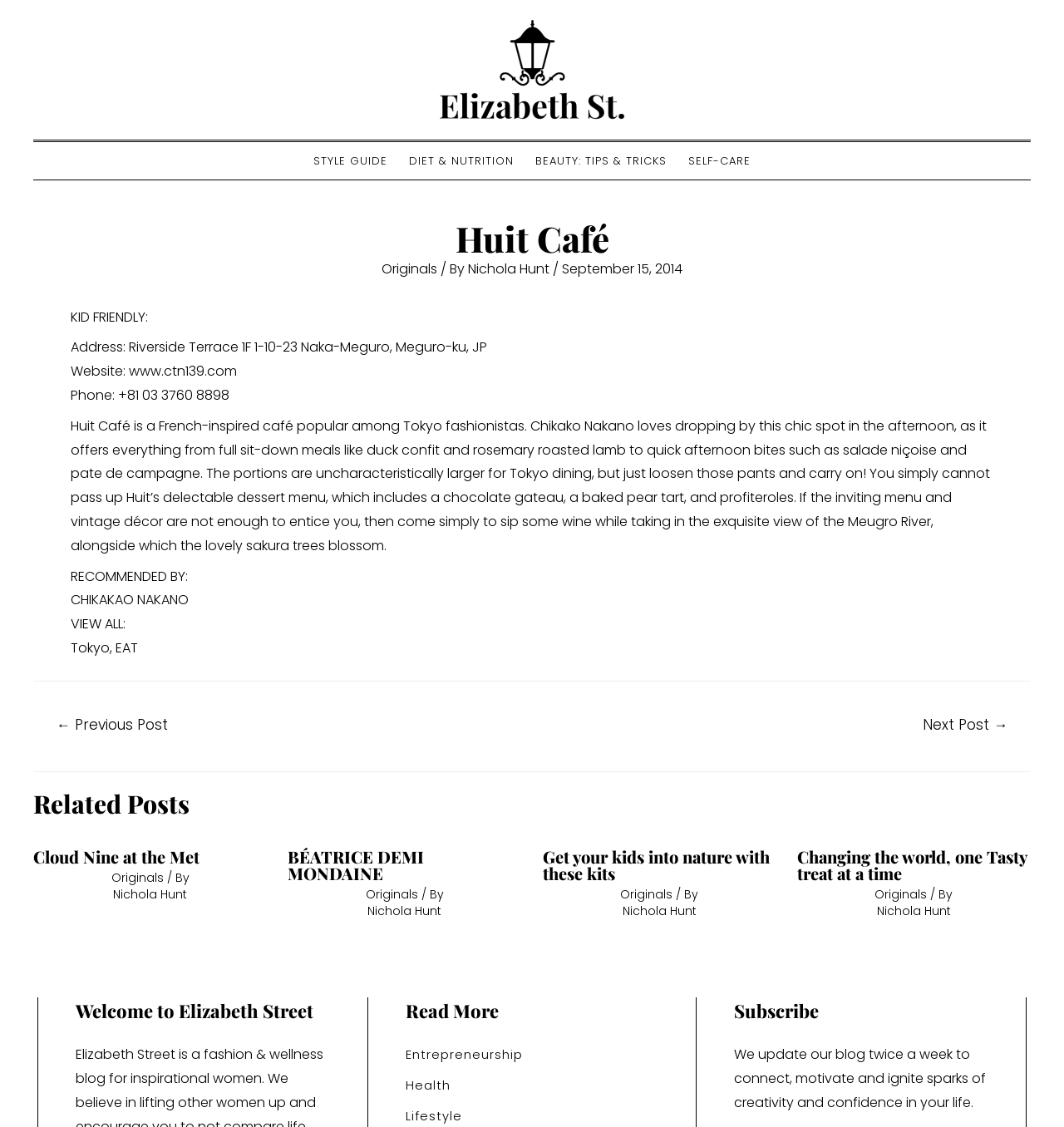Identify the bounding box coordinates necessary to click and complete the given instruction: "Read the article about 'Huit Café'".

[0.031, 0.16, 0.969, 0.586]